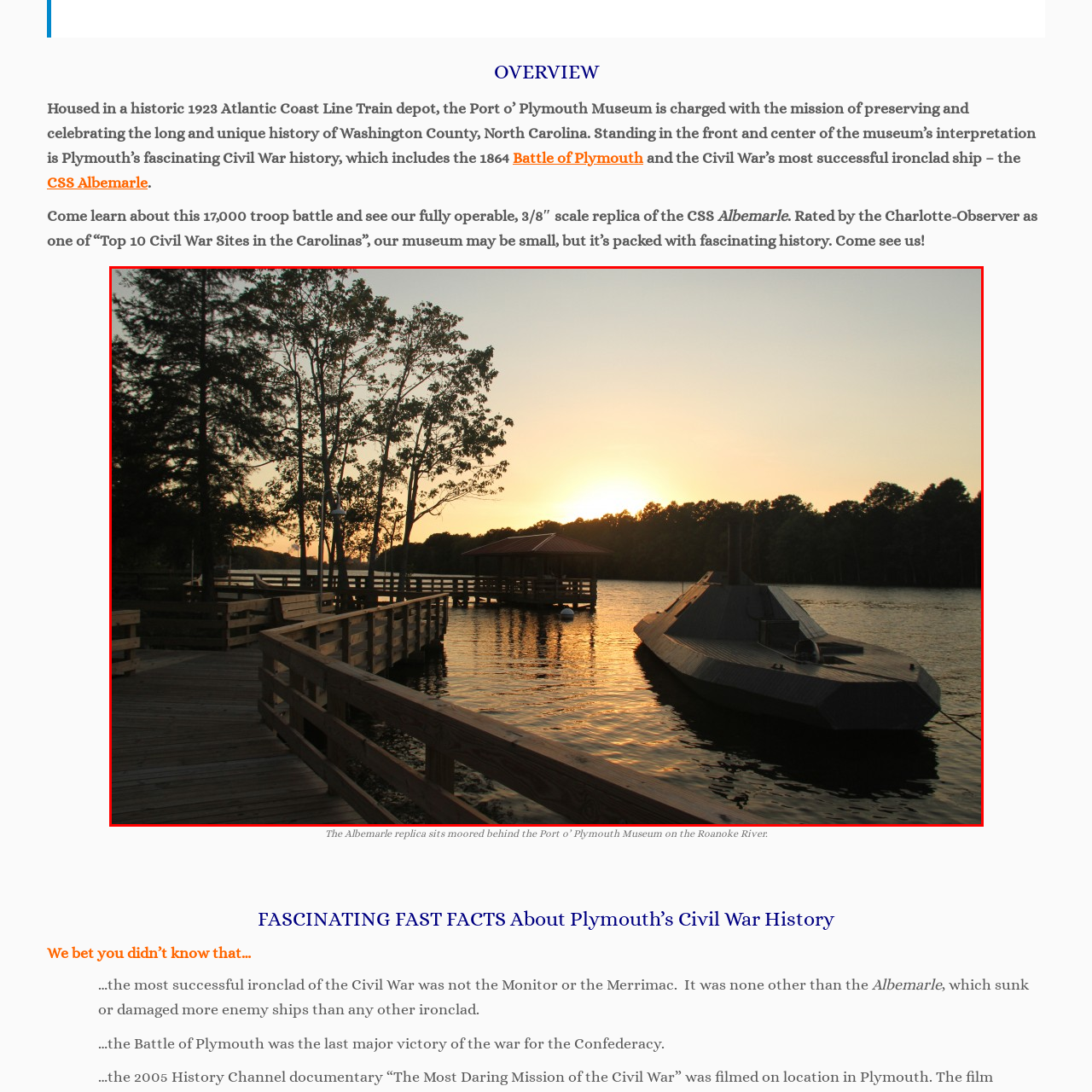Offer a thorough and descriptive summary of the image captured in the red bounding box.

The image depicts a serene sunset scene at the Port o’ Plymouth Museum, where the iconic replica of the CSS Albemarle rests moored along the Roanoke River. In the foreground, a wooden boardwalk leads towards a covered dock, surrounded by tall trees, their silhouettes highlighted against the warm hues of the setting sun. The water reflects the light, creating a tranquil ambiance that complements the historical significance of the location, particularly its connection to the Civil War. Visitors can glimpse this unique representation of military history, situated in a peaceful natural setting that invites exploration and reflection.